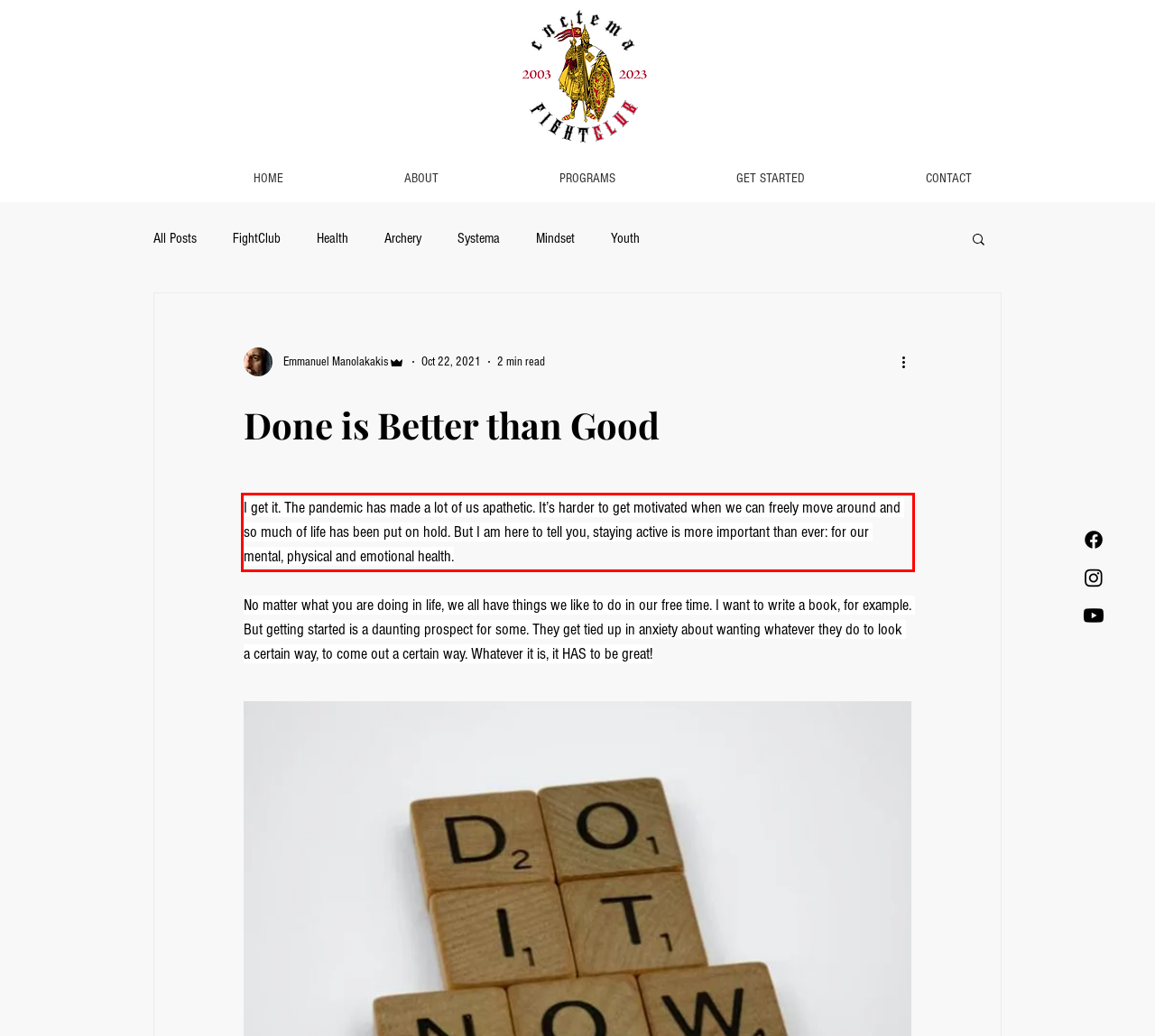Review the screenshot of the webpage and recognize the text inside the red rectangle bounding box. Provide the extracted text content.

I get it. The pandemic has made a lot of us apathetic. It’s harder to get motivated when we can freely move around and so much of life has been put on hold. But I am here to tell you, staying active is more important than ever: for our mental, physical and emotional health.